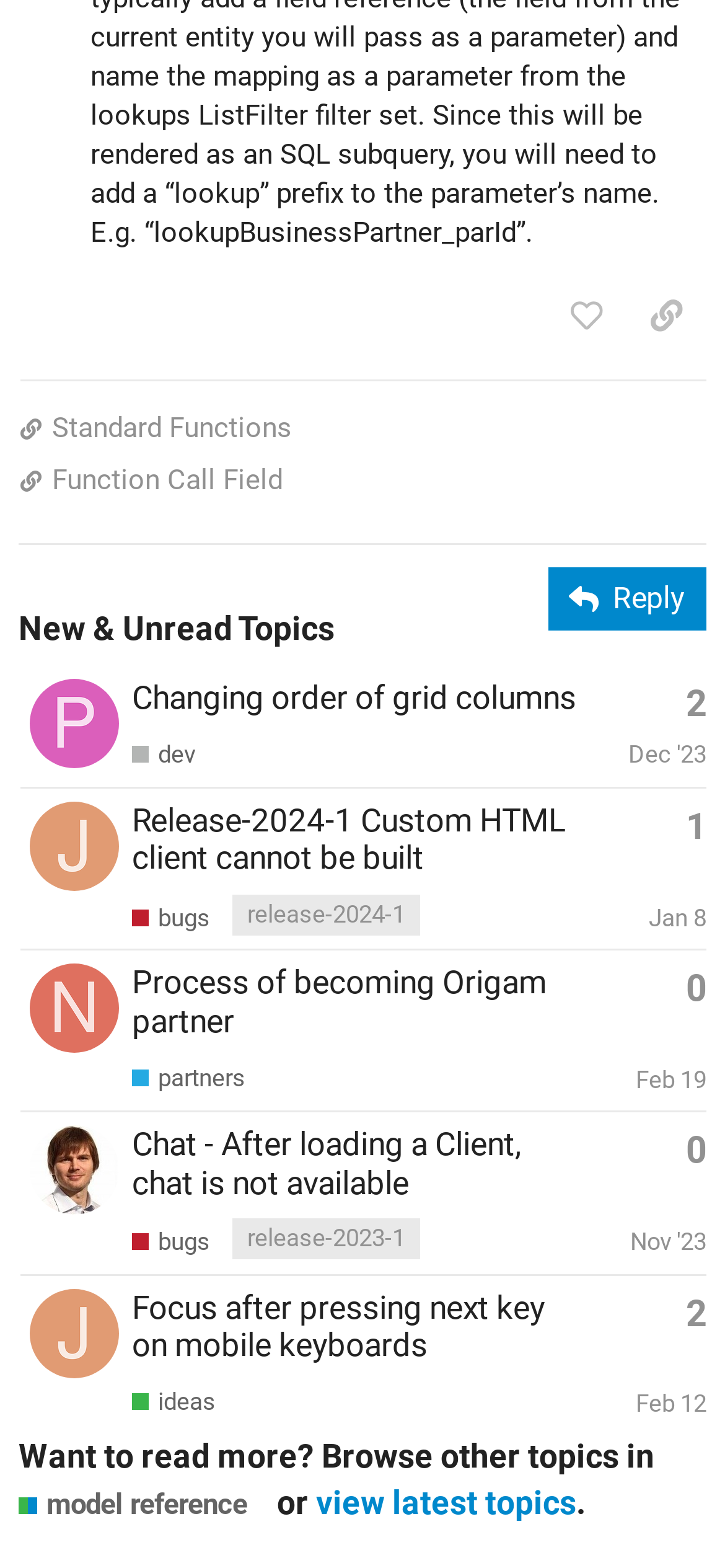Locate the bounding box coordinates of the area where you should click to accomplish the instruction: "View the topic 'Changing order of grid columns'".

[0.182, 0.433, 0.795, 0.456]